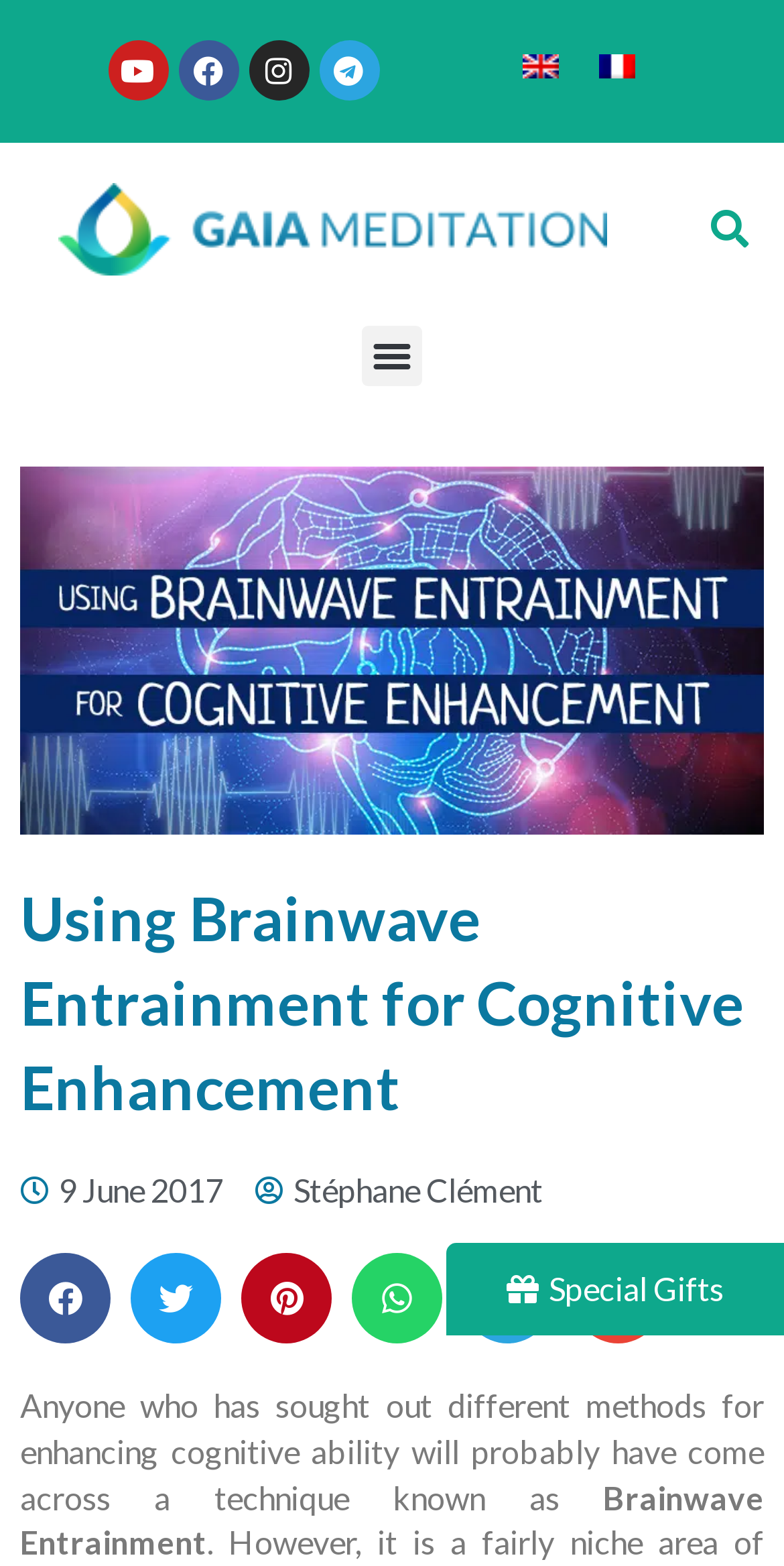Locate the bounding box coordinates of the clickable area needed to fulfill the instruction: "Share on Facebook".

[0.026, 0.801, 0.141, 0.858]